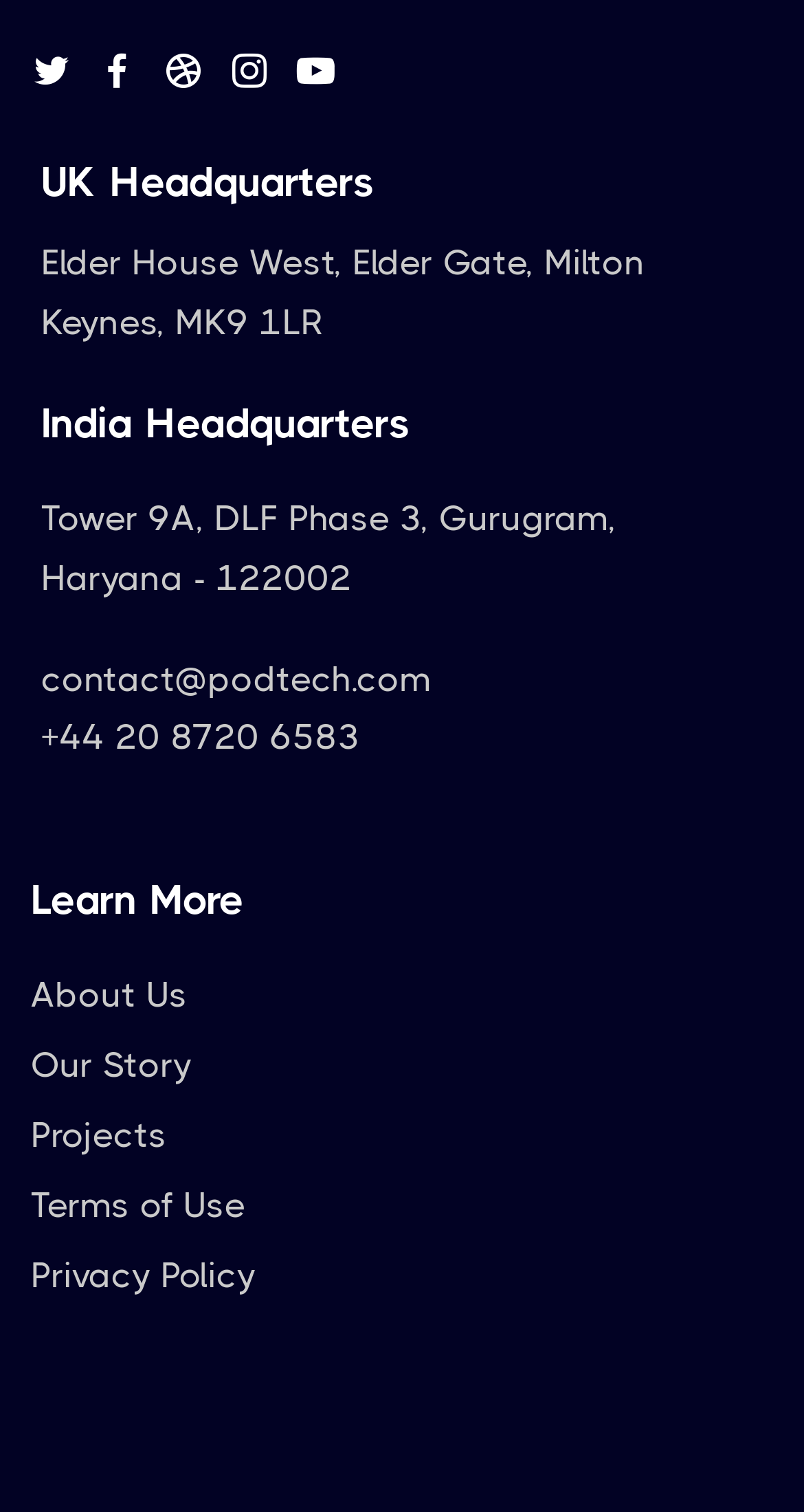Identify the bounding box coordinates of the clickable region required to complete the instruction: "Check the Terms of Use". The coordinates should be given as four float numbers within the range of 0 and 1, i.e., [left, top, right, bottom].

[0.038, 0.778, 0.962, 0.817]